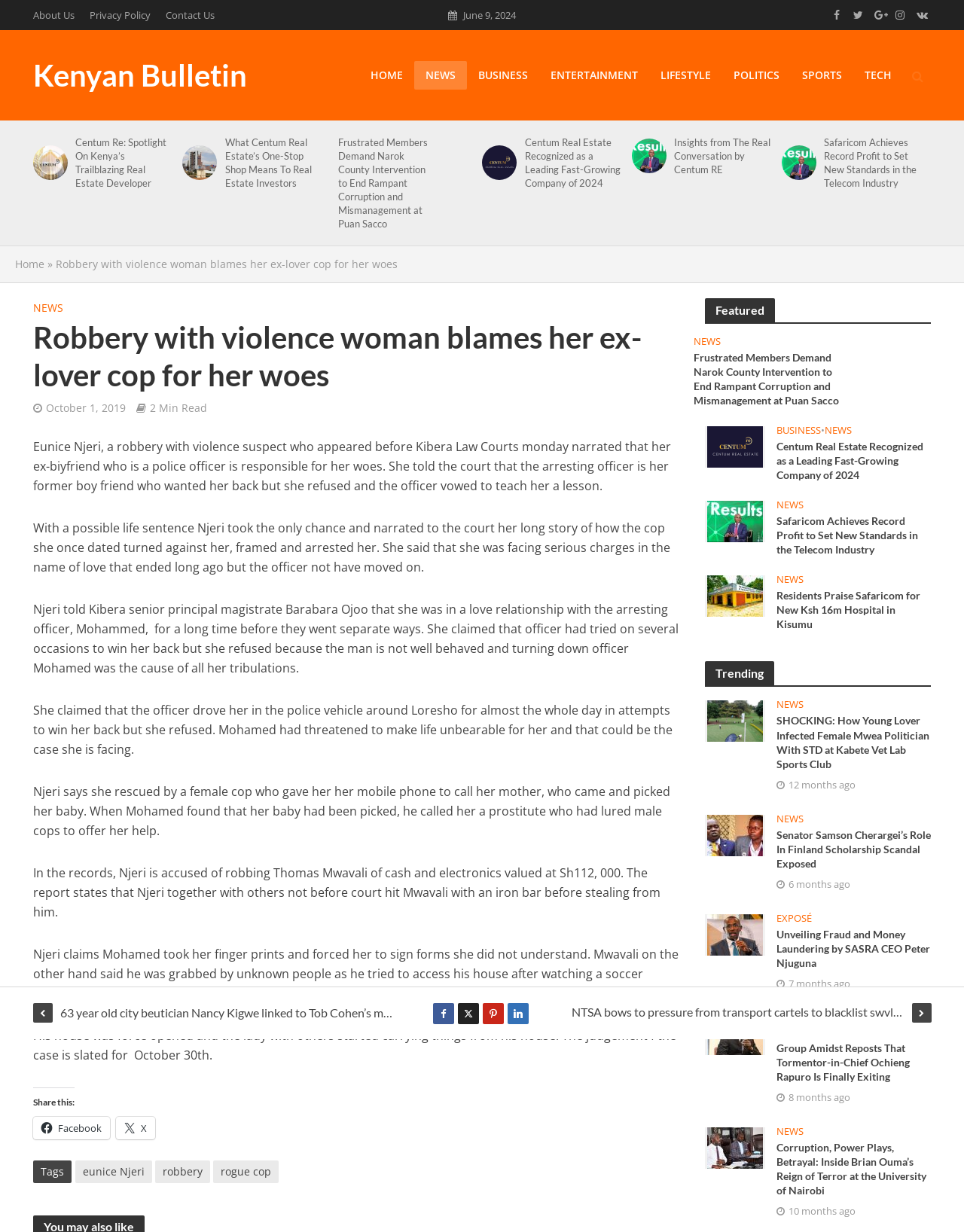Locate the bounding box coordinates of the element that needs to be clicked to carry out the instruction: "Read the featured article 'Frustrated Members Demand Narok County Intervention to End Rampant Corruption and Mismanagement at Puan Sacco'". The coordinates should be given as four float numbers ranging from 0 to 1, i.e., [left, top, right, bottom].

[0.72, 0.284, 0.88, 0.331]